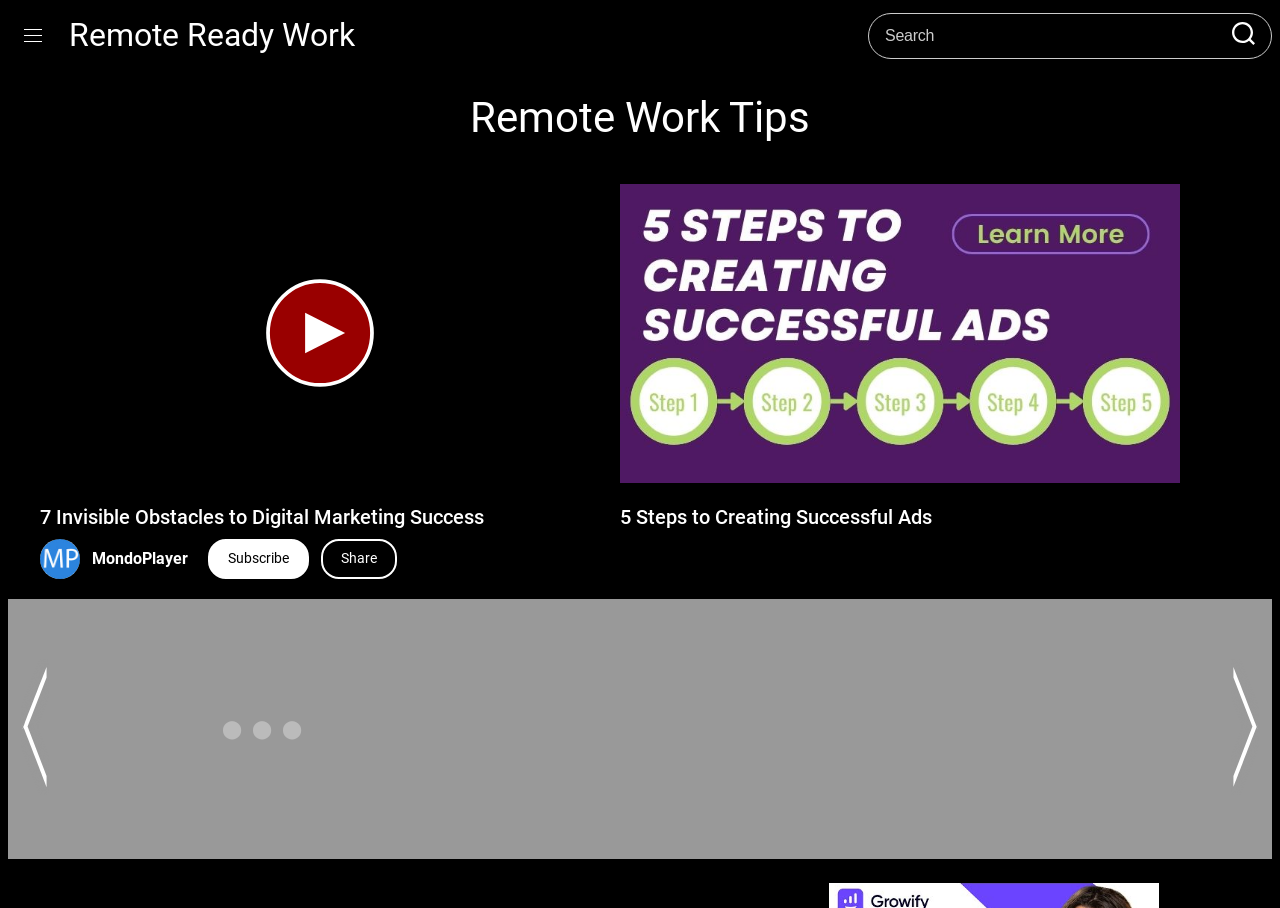Convey a detailed summary of the webpage, mentioning all key elements.

The webpage is about remote work tips, with a prominent header "Remote Work Tips" at the top. Below the header, there is a search box on the right side, allowing users to search for specific content. 

On the top-left corner, there is a small image, and next to it, a link with the text "Remote Ready Work". 

The main content area has an image on the left side, taking up about a quarter of the screen. To the right of the image, there is a link titled "5 Steps to Creating Successful Ads". 

At the bottom of the page, there are three small images, with the middle one having a caption "Scroll to previous post" and the rightmost one having a caption "Scroll to next post". 

On the top-right corner, there are three small text elements, "MondoPlayer", "Subscribe", and "Share", arranged horizontally. There is also a small circle symbol (⬤) above the "MondoPlayer" text.